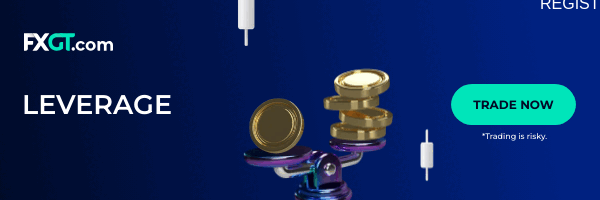Look at the image and give a detailed response to the following question: What is the purpose of the candlestick graphic?

The graphic representation of a candlestick above the 'TRADE NOW' button is used to illustrate market trends, reinforcing the trading theme of the advertisement.